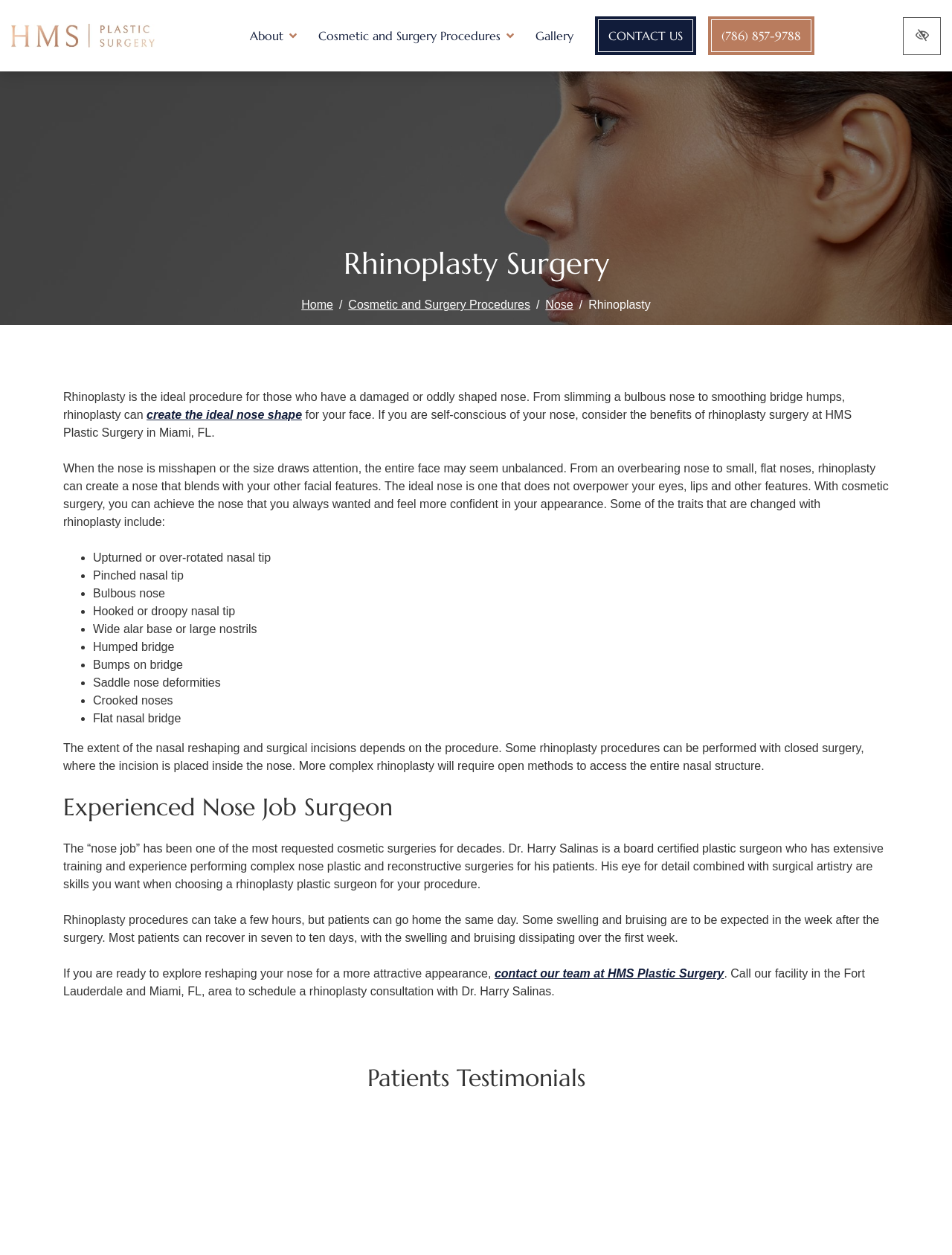Using the given element description, provide the bounding box coordinates (top-left x, top-left y, bottom-right x, bottom-right y) for the corresponding UI element in the screenshot: parent_node: About aria-label="home link"

[0.012, 0.013, 0.205, 0.043]